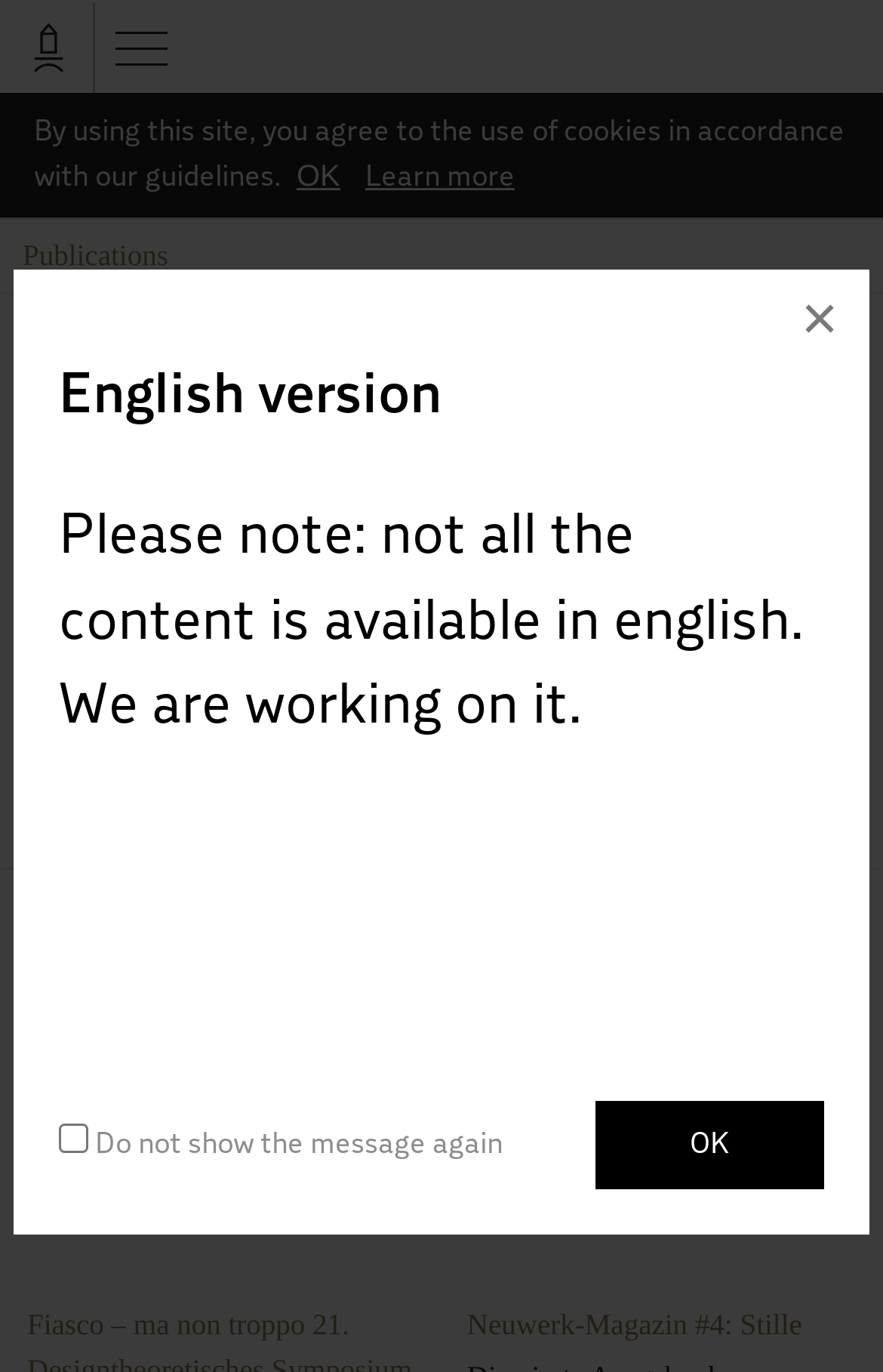Give a concise answer of one word or phrase to the question: 
What is the language of the current page?

English